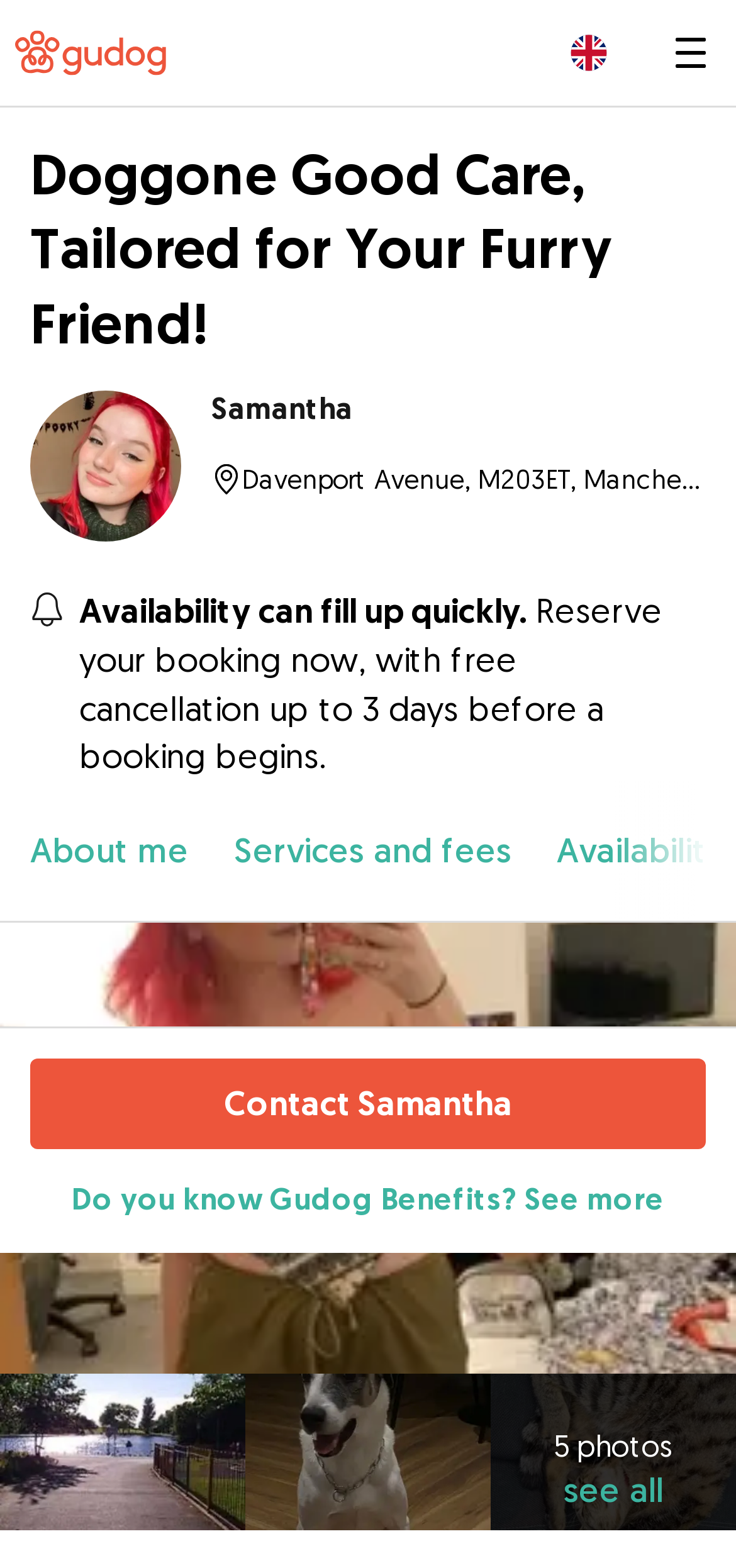How many links are available in the navigation menu?
Using the image, give a concise answer in the form of a single word or short phrase.

3